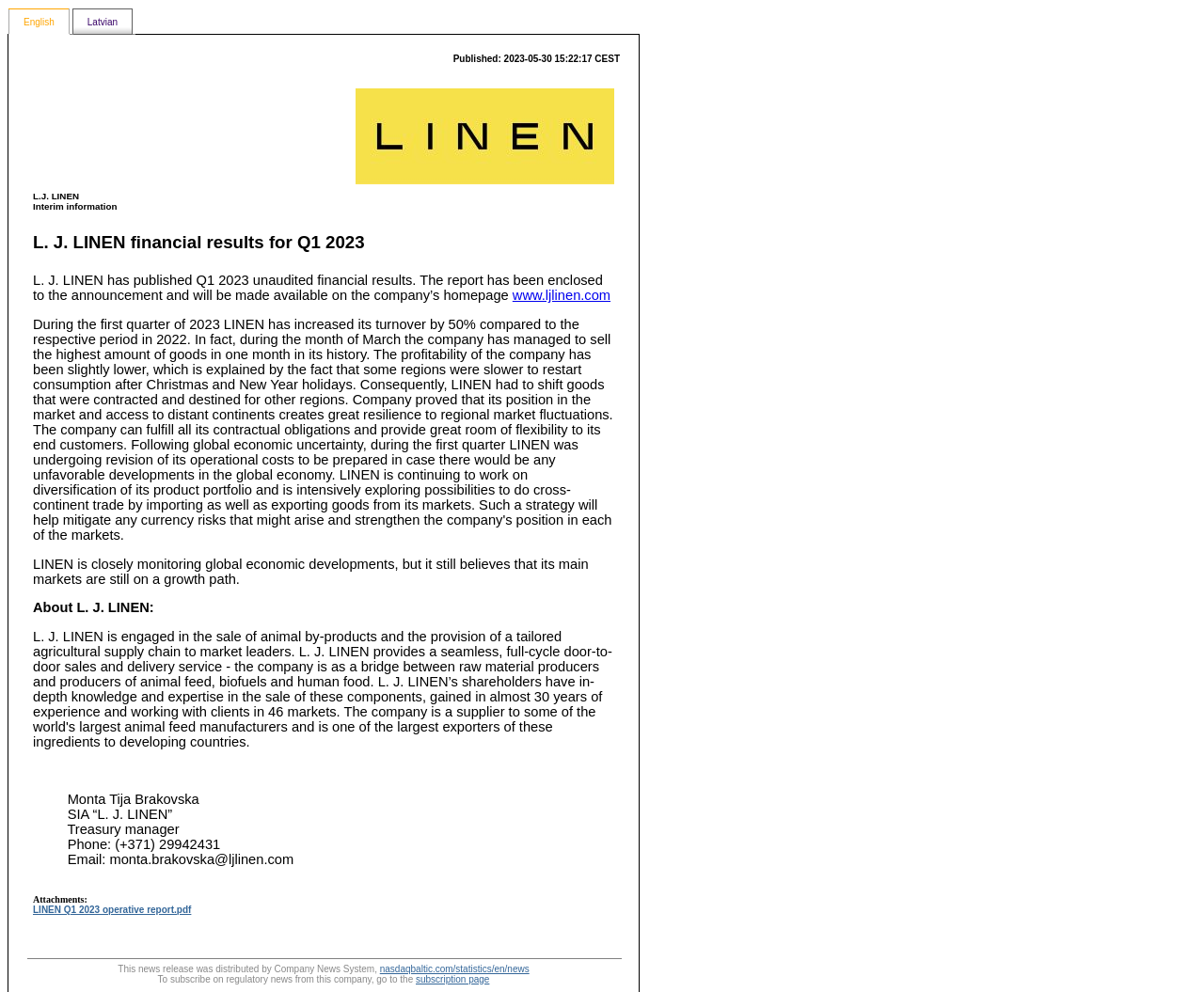Based on the element description nasdaqbaltic.com/statistics/en/news, identify the bounding box of the UI element in the given webpage screenshot. The coordinates should be in the format (top-left x, top-left y, bottom-right x, bottom-right y) and must be between 0 and 1.

[0.315, 0.971, 0.44, 0.982]